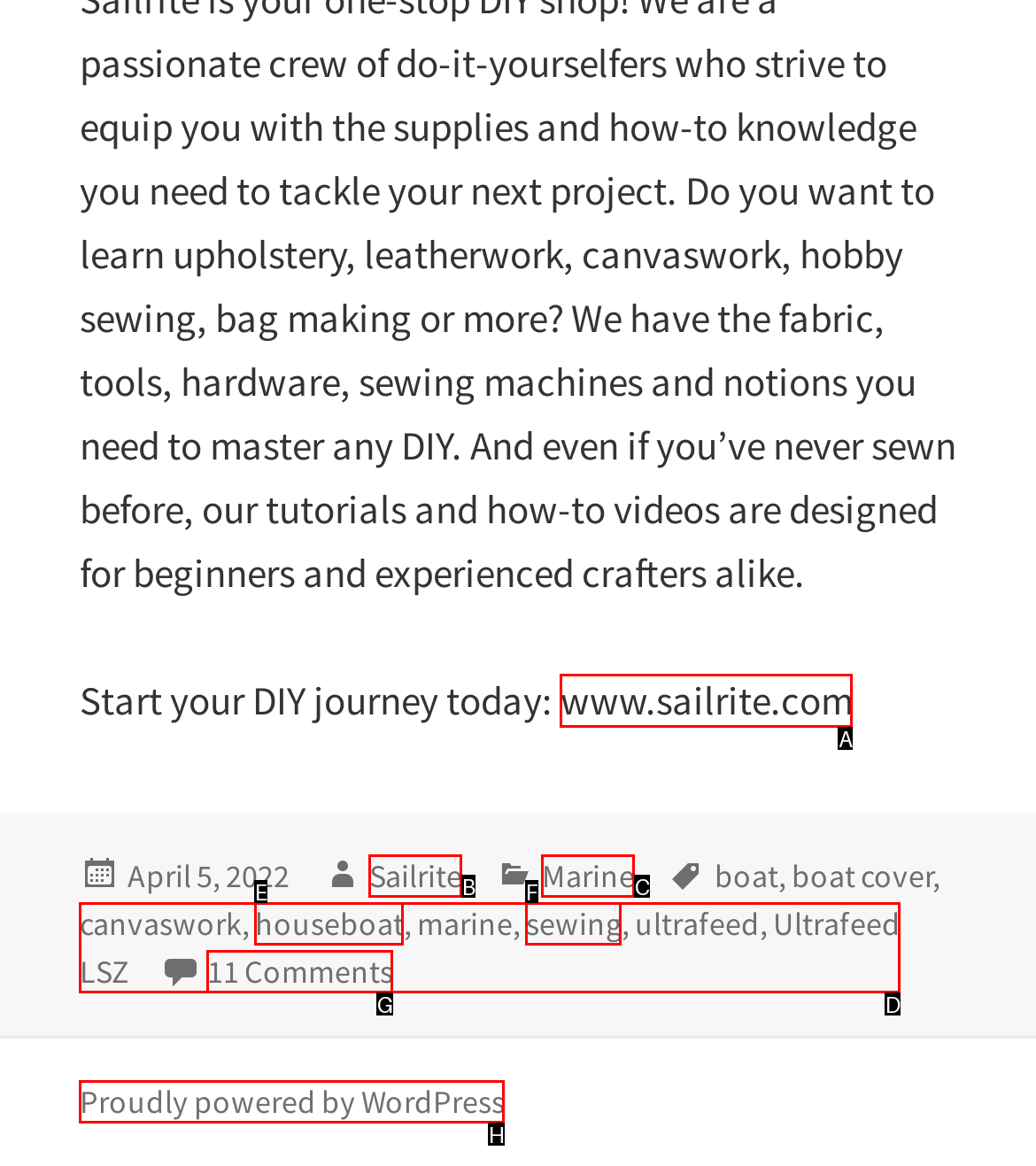Choose the HTML element that needs to be clicked for the given task: Click on the link to visit Sailrite website Respond by giving the letter of the chosen option.

A